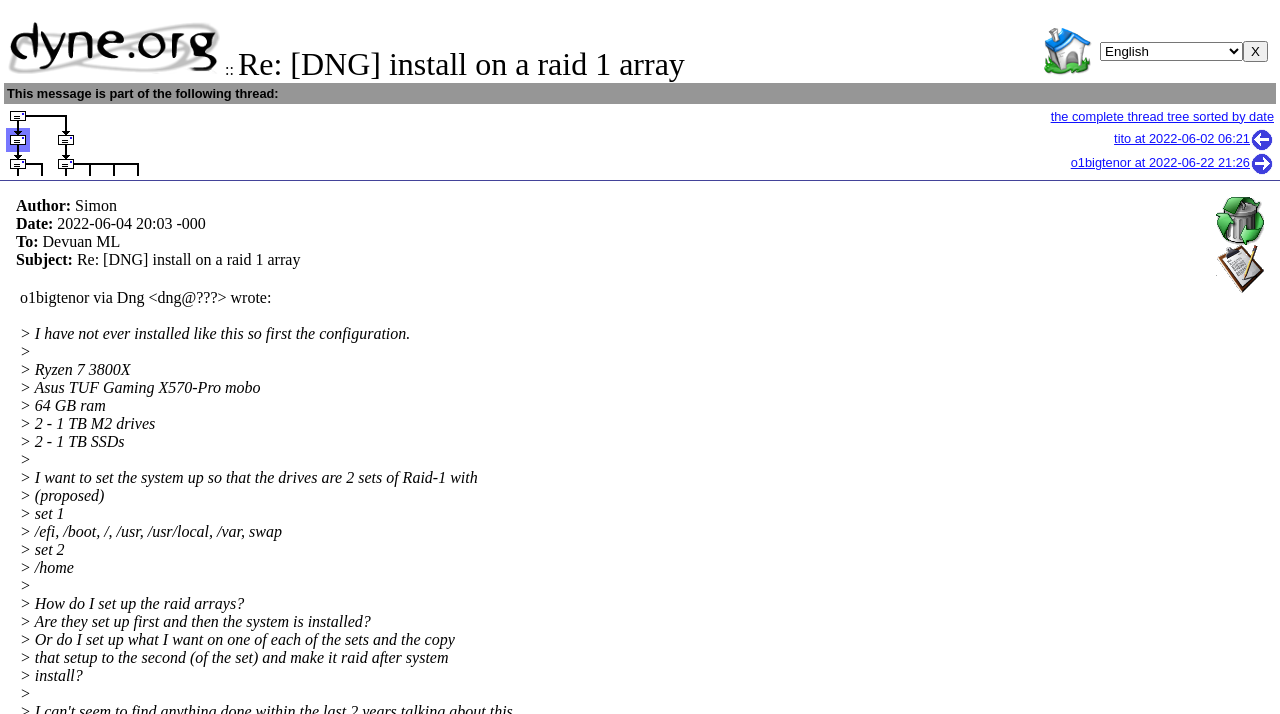Show me the bounding box coordinates of the clickable region to achieve the task as per the instruction: "Click on the Top Page link".

[0.816, 0.086, 0.853, 0.11]